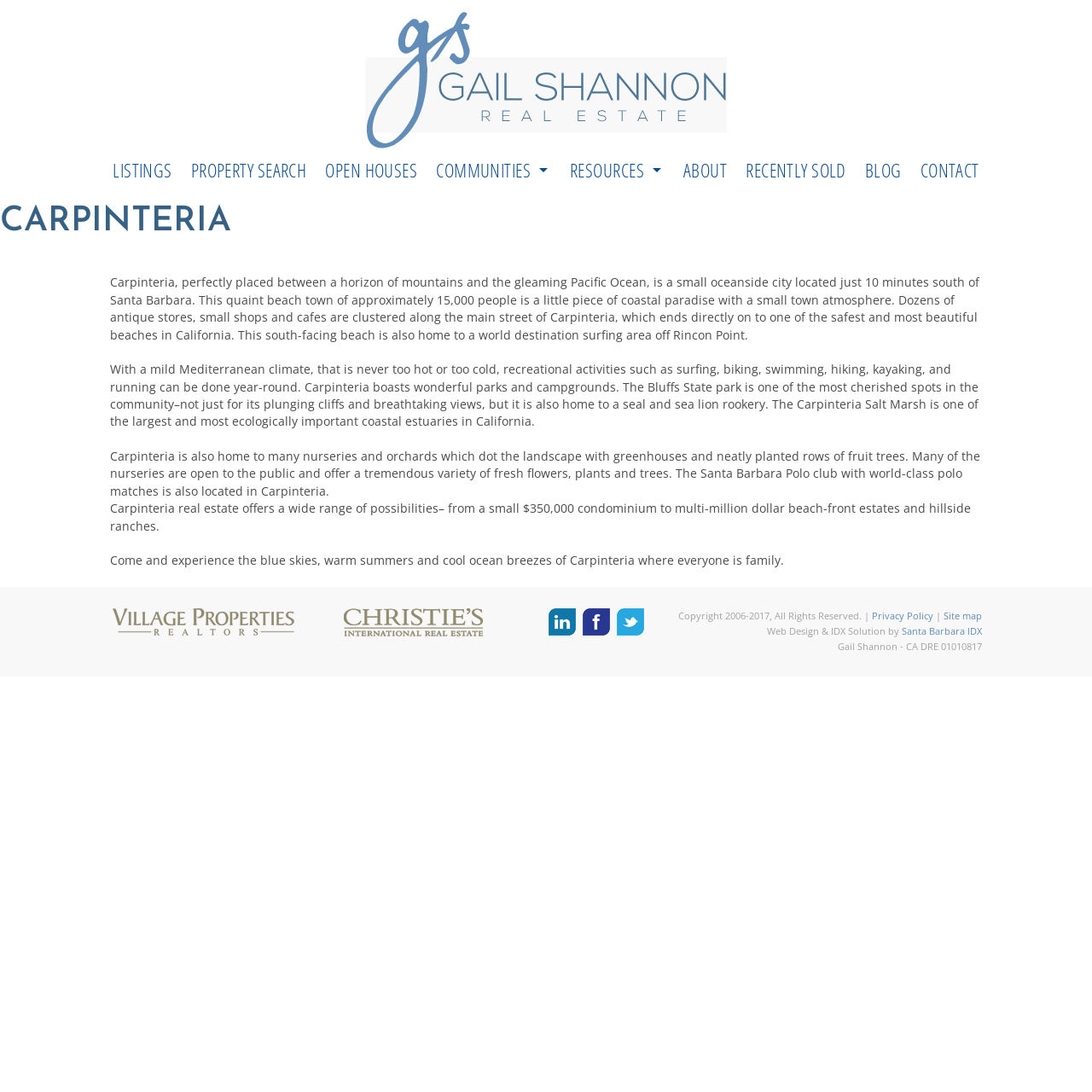Locate the bounding box coordinates of the clickable area needed to fulfill the instruction: "Learn about Carpinteria".

[0.101, 0.251, 0.897, 0.314]